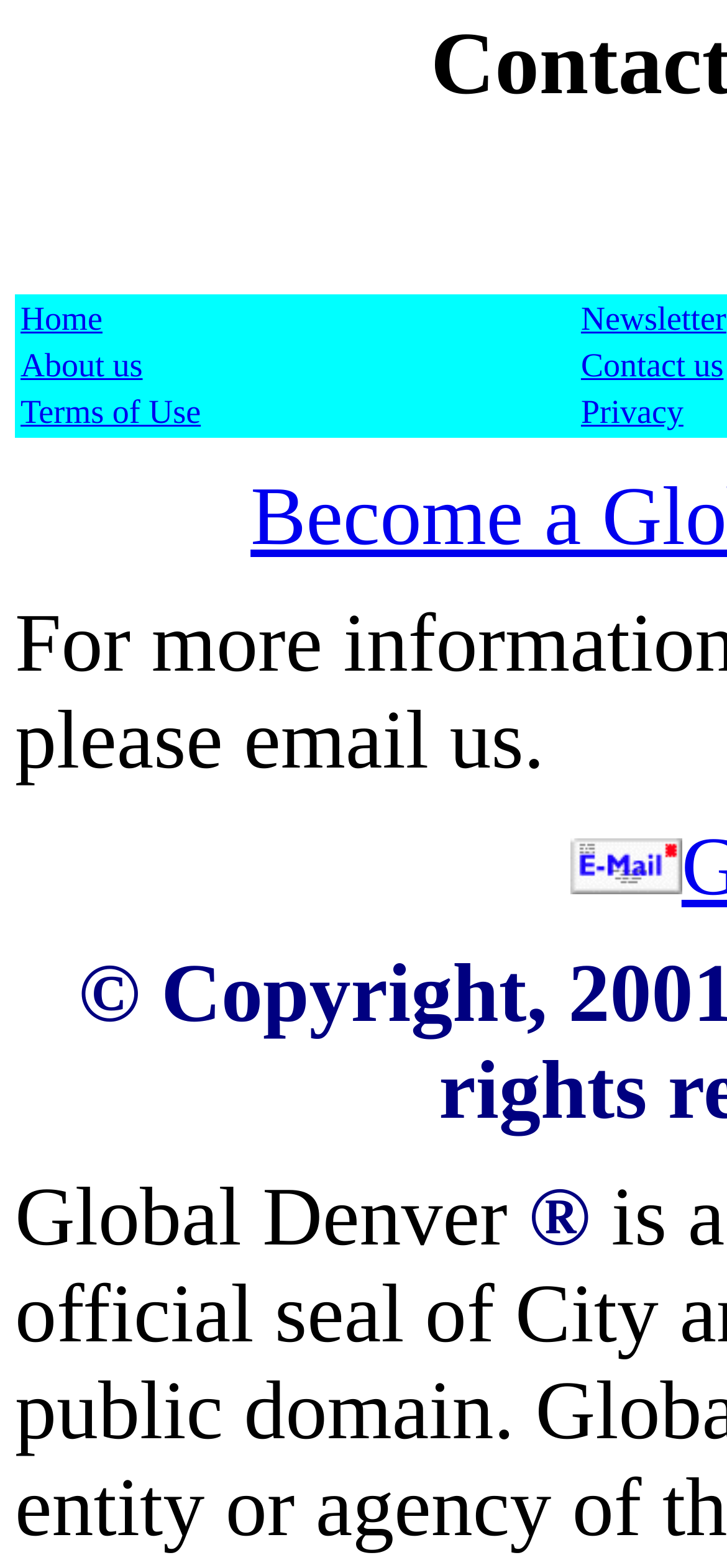Based on the description "Newsletter", find the bounding box of the specified UI element.

[0.799, 0.191, 0.999, 0.215]